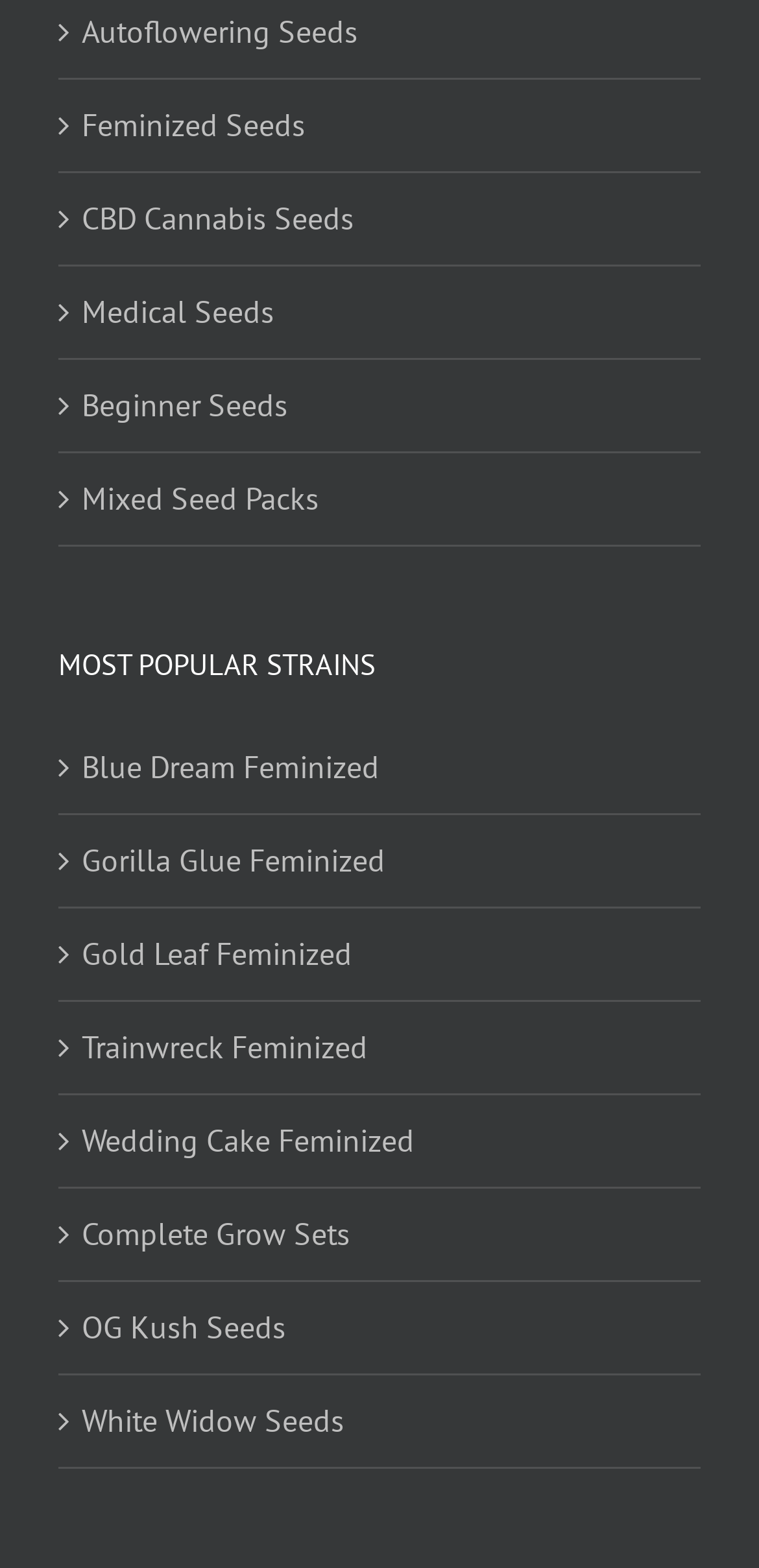What is the most popular strain?
Provide a well-explained and detailed answer to the question.

The link 'Blue Dream Feminized' is listed under the heading 'MOST POPULAR STRAINS', indicating that it is one of the most popular strains. Since it is the first one listed, it can be assumed to be the most popular.